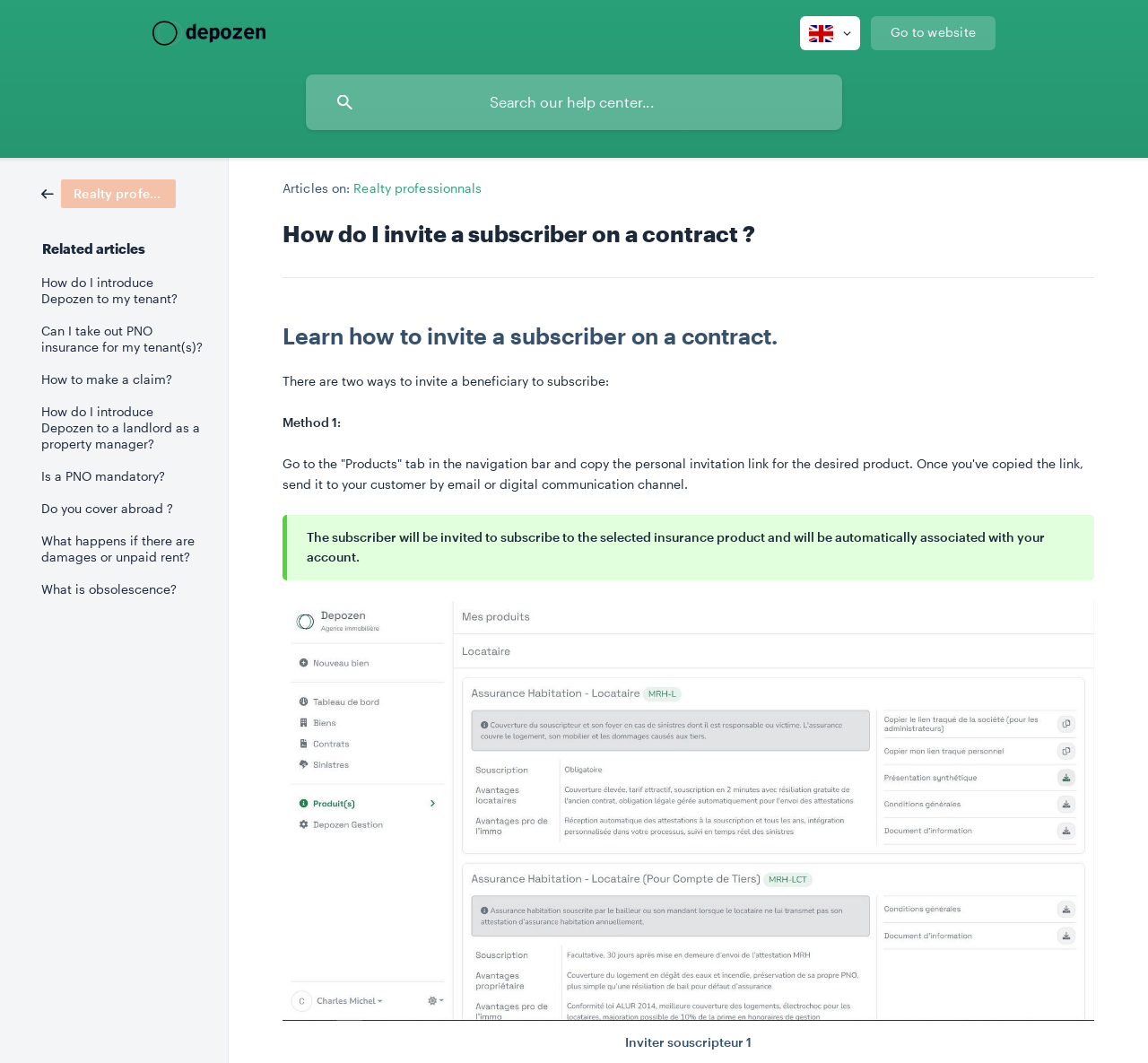What is the topic of the related articles?
Offer a detailed and exhaustive answer to the question.

The related articles section on the webpage has a heading that says 'Related articles' and lists several links to articles related to realty professionals, such as 'How do I introduce Depozen to my tenant?' and 'How do I introduce Depozen to a landlord as a property manager?'.